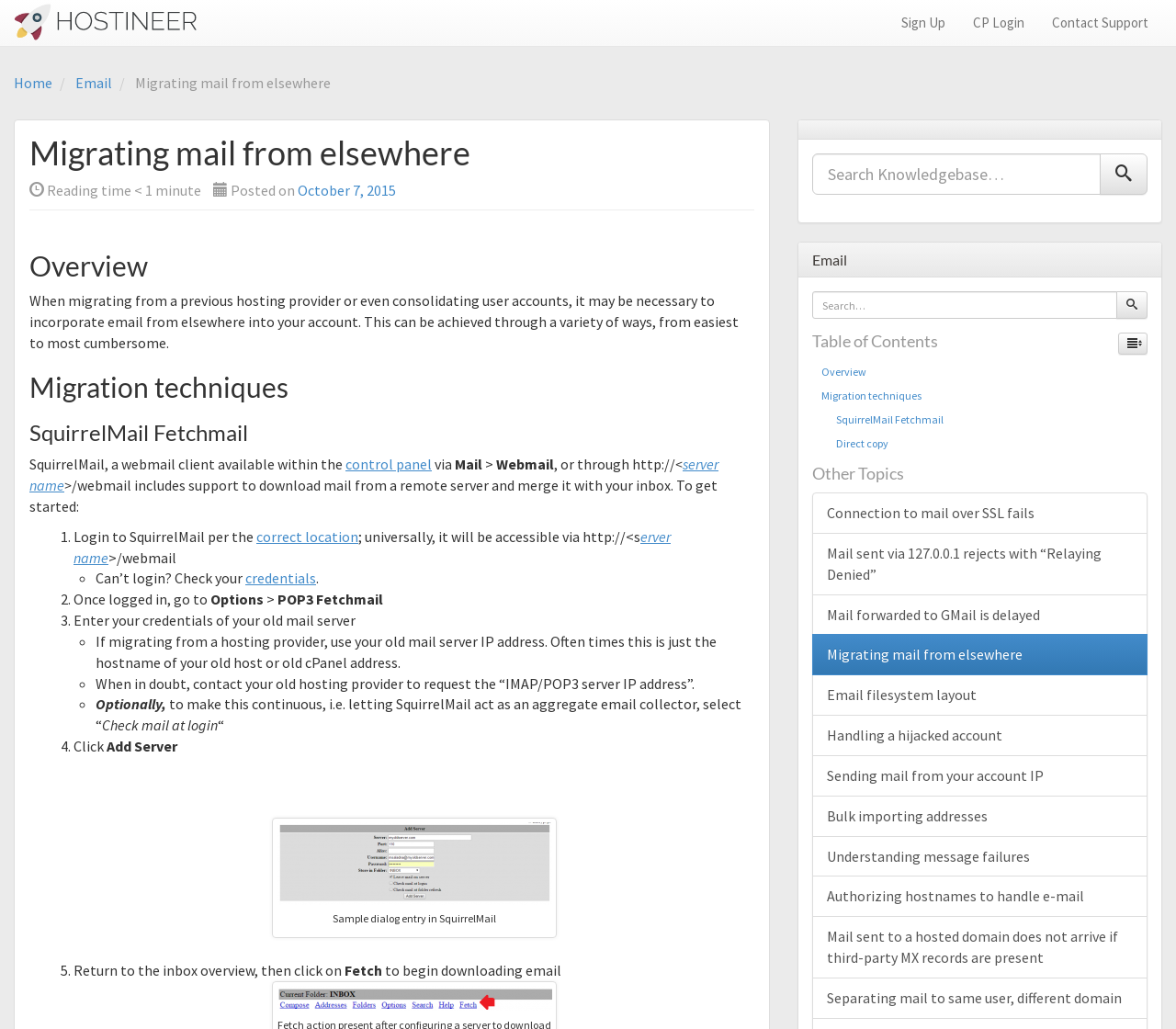Identify the bounding box coordinates of the clickable region to carry out the given instruction: "Click CP Login".

[0.816, 0.0, 0.883, 0.045]